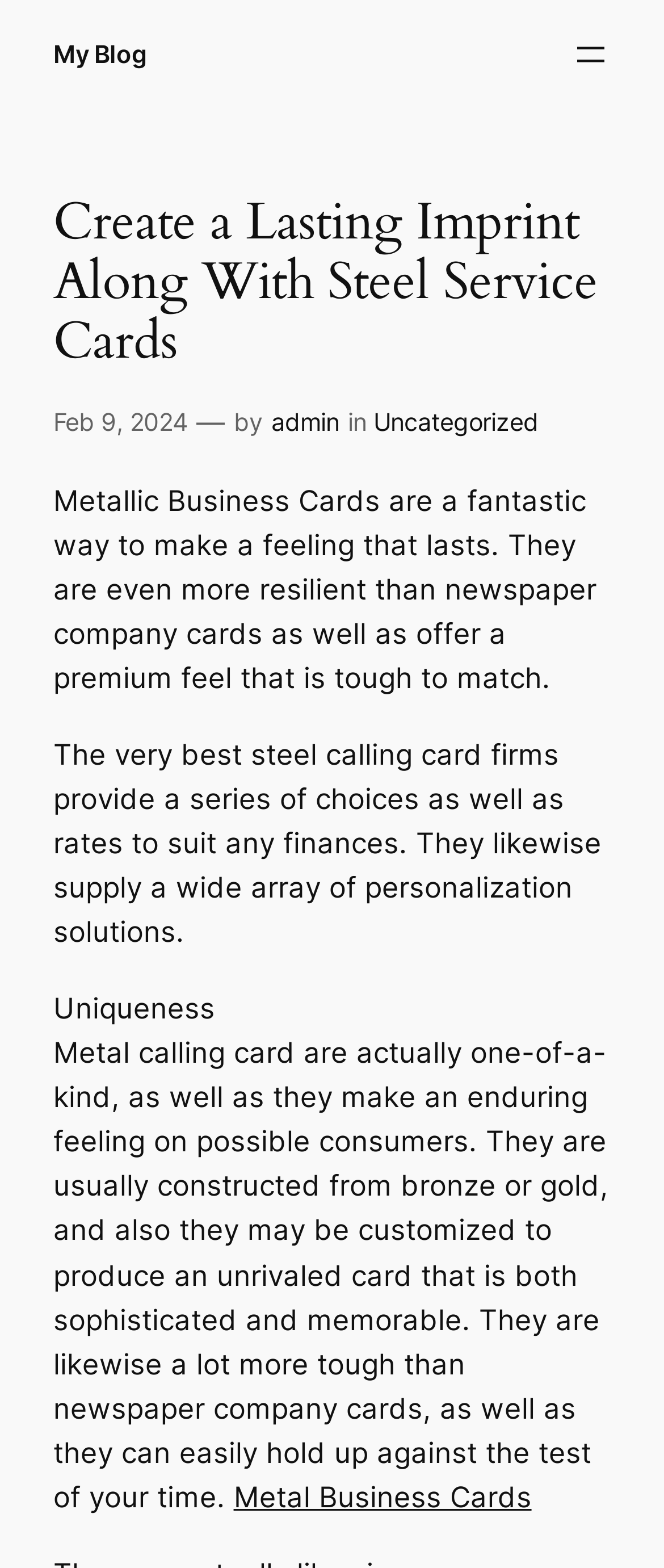Using the description "admin", locate and provide the bounding box of the UI element.

[0.408, 0.26, 0.511, 0.278]